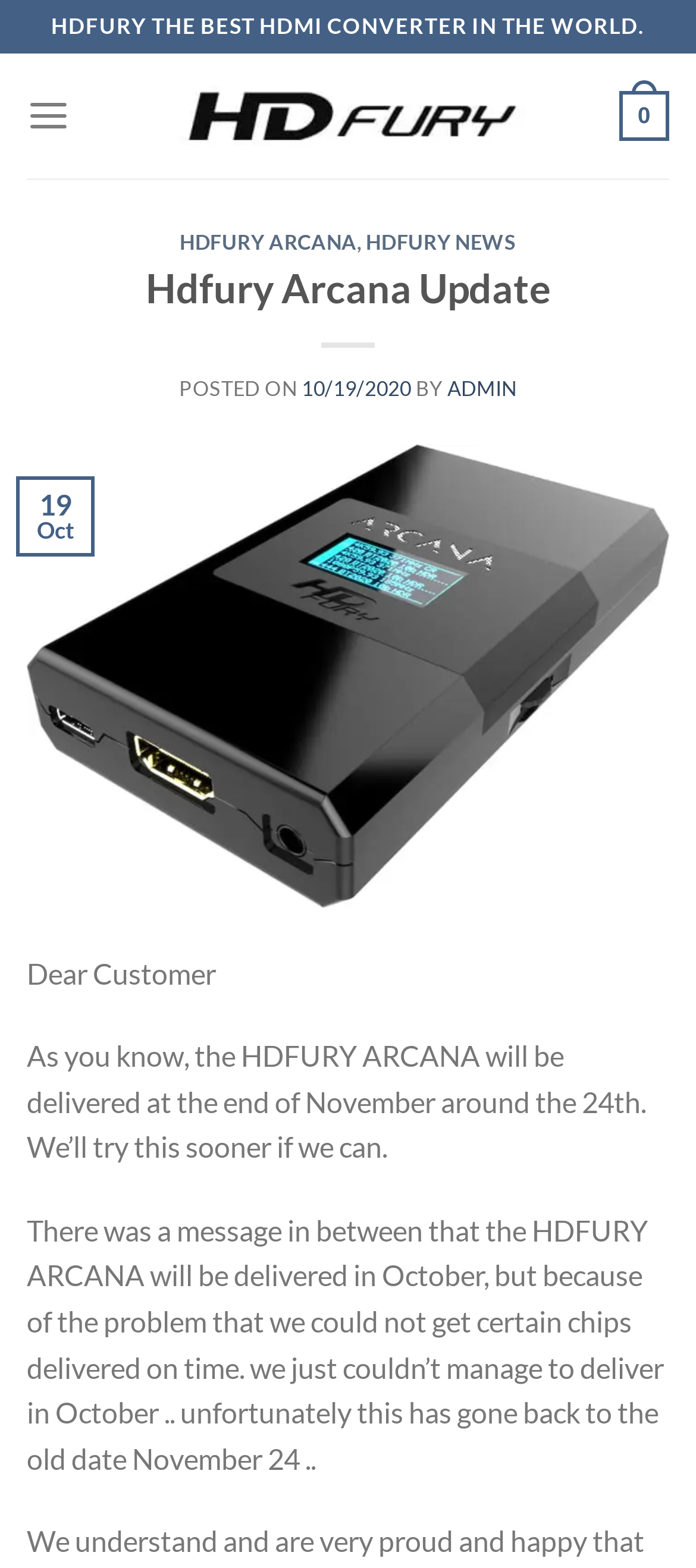Review the image closely and give a comprehensive answer to the question: What was the initial expected delivery month of HDFURY ARCANA?

The answer can be found in the paragraph that starts with 'Dear Customer'. It states that there was a message in between that the HDFURY ARCANA will be delivered in October, but due to some issues, the delivery date was pushed back to November.